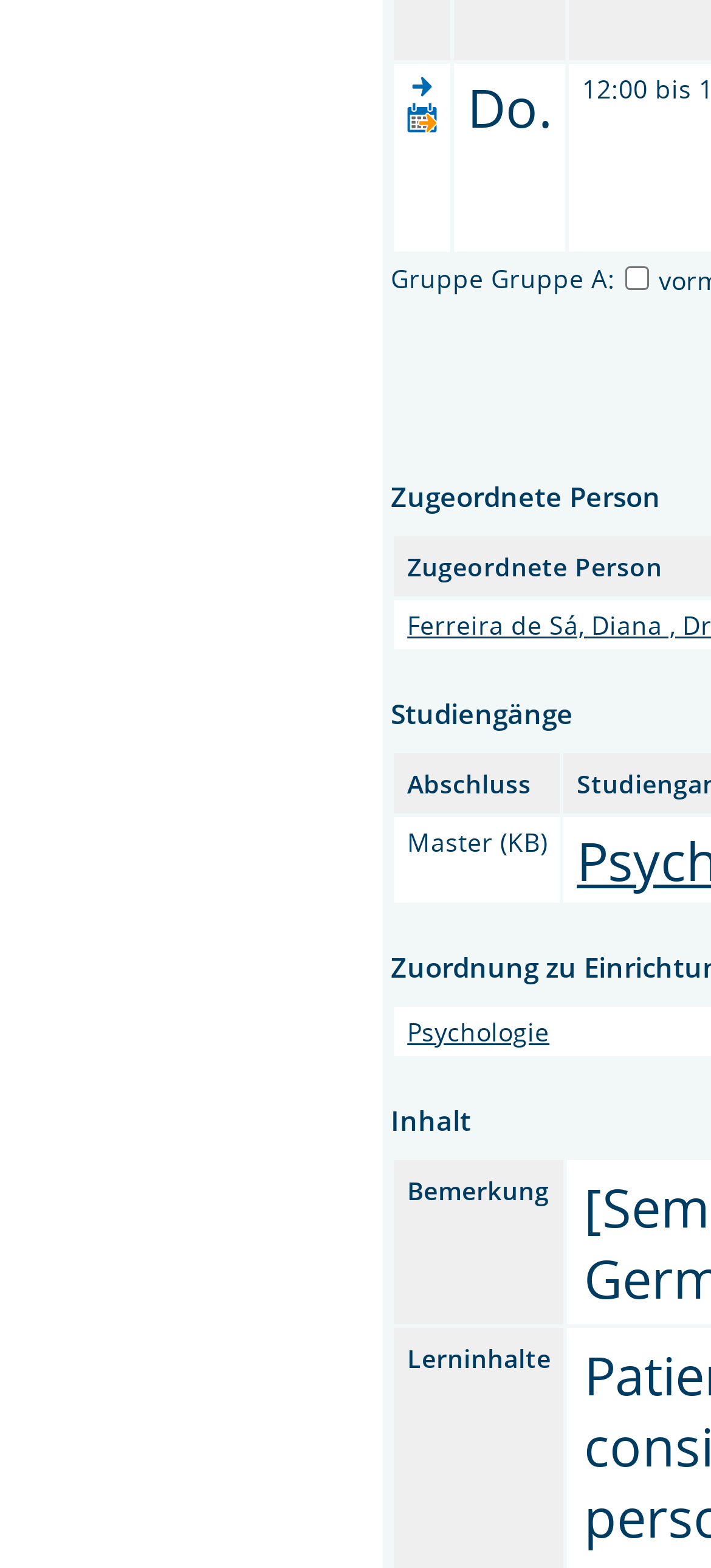Please answer the following query using a single word or phrase: 
What is the purpose of the checkbox?

vormerken